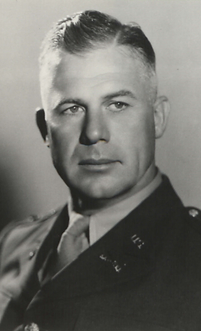Can you give a detailed response to the following question using the information from the image? What is the officer's role in World War II?

According to the caption, Colonel John Black Reybold played a significant role in World War II, notably serving as a camp commander, which suggests that he was in charge of a military camp during the war.